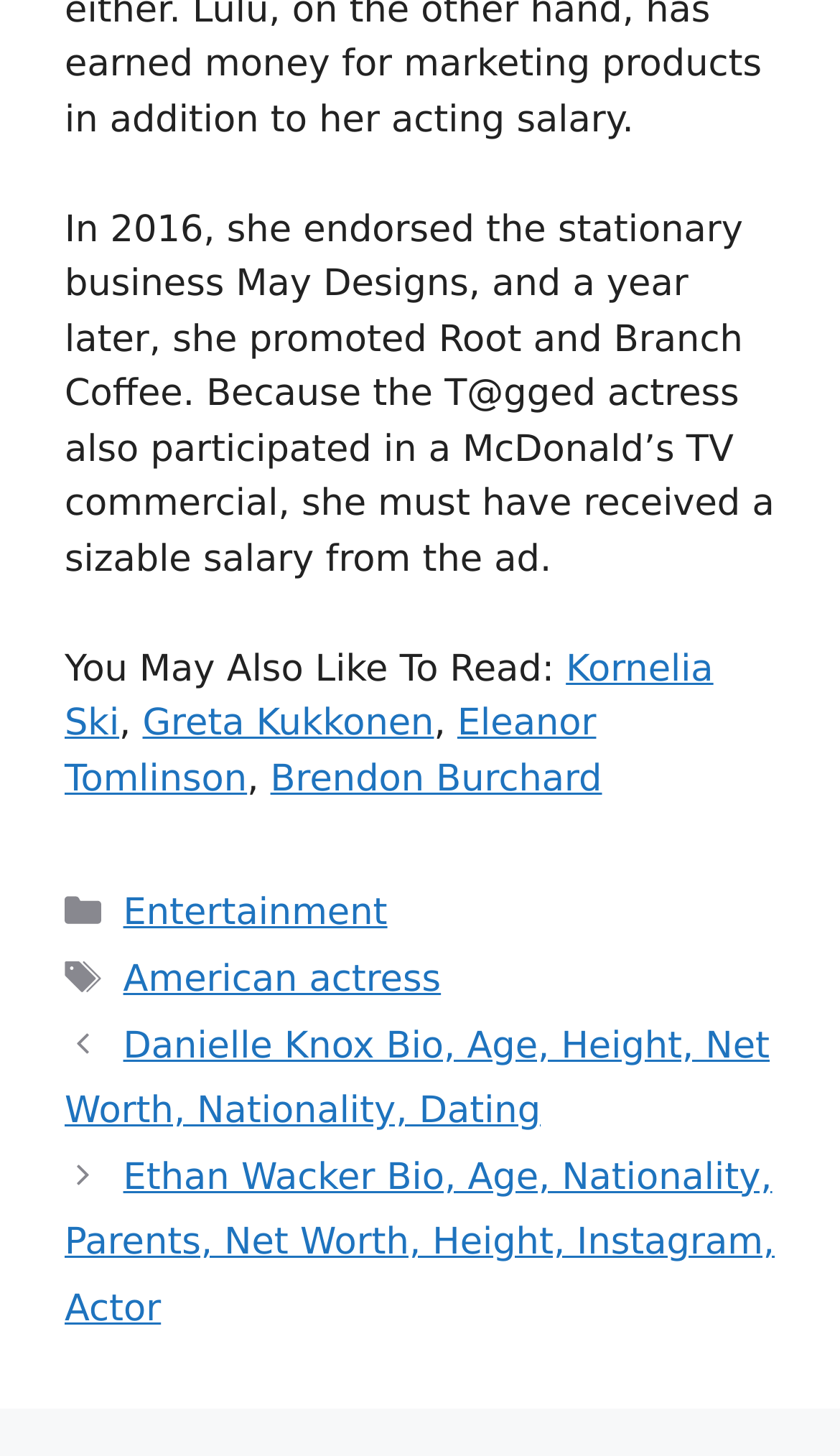Given the element description Greta Kukkonen, predict the bounding box coordinates for the UI element in the webpage screenshot. The format should be (top-left x, top-left y, bottom-right x, bottom-right y), and the values should be between 0 and 1.

[0.17, 0.483, 0.517, 0.512]